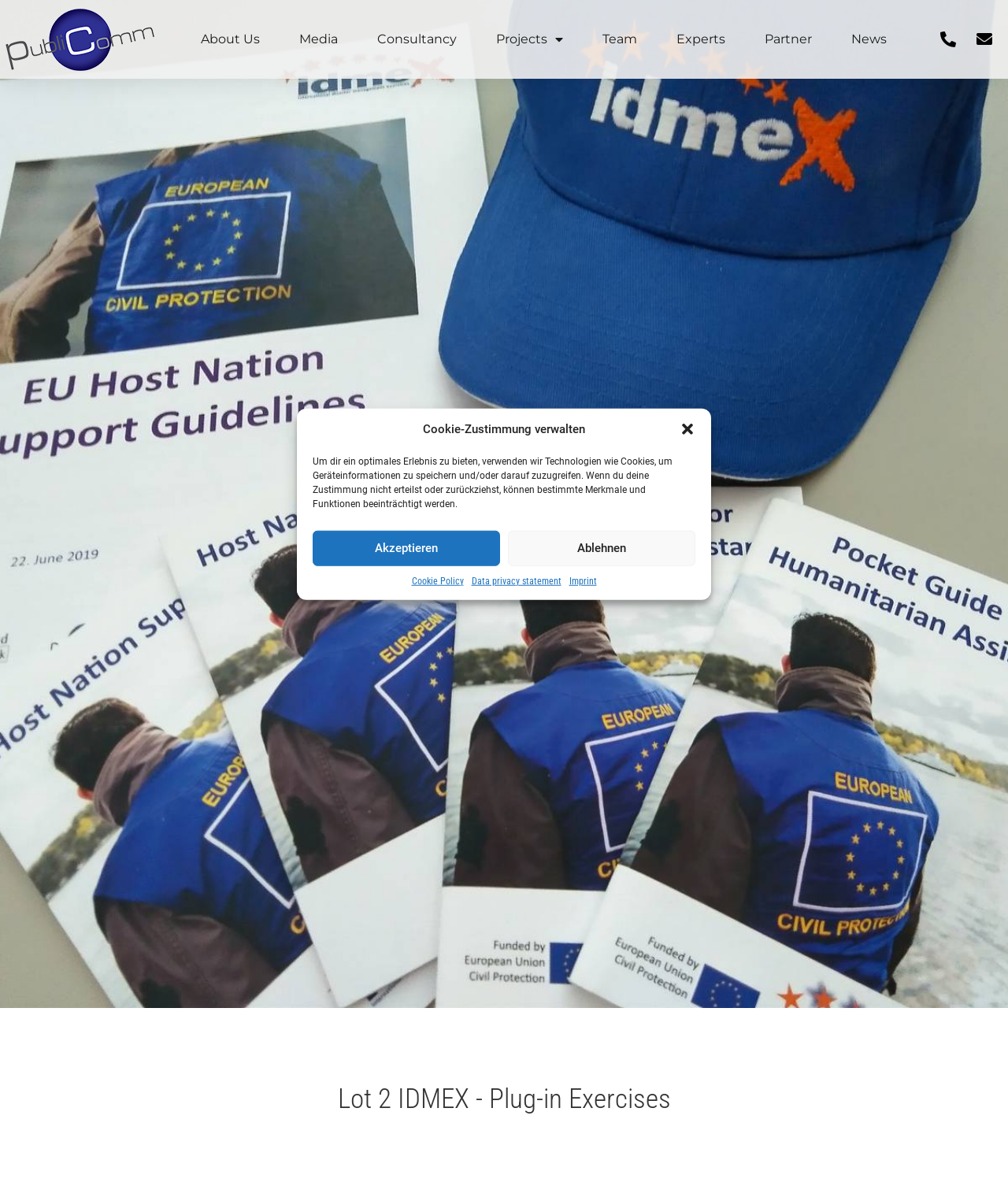Find the bounding box coordinates of the UI element according to this description: "Data privacy statement".

[0.468, 0.479, 0.557, 0.491]